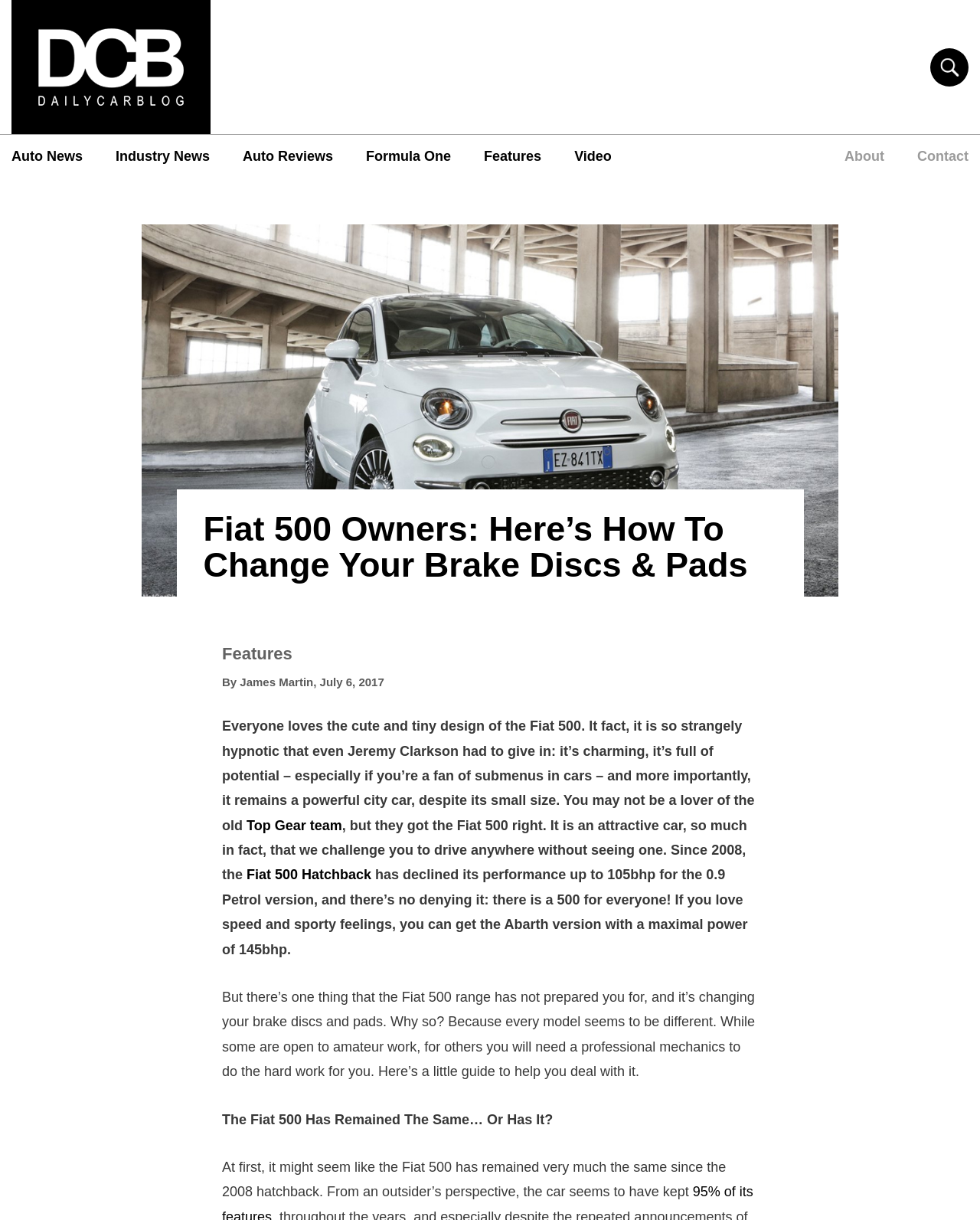Refer to the screenshot and give an in-depth answer to this question: What is the name of the car model discussed in the article?

The article is specifically about the Fiat 500, discussing its design, performance, and maintenance, including changing brake discs and pads.